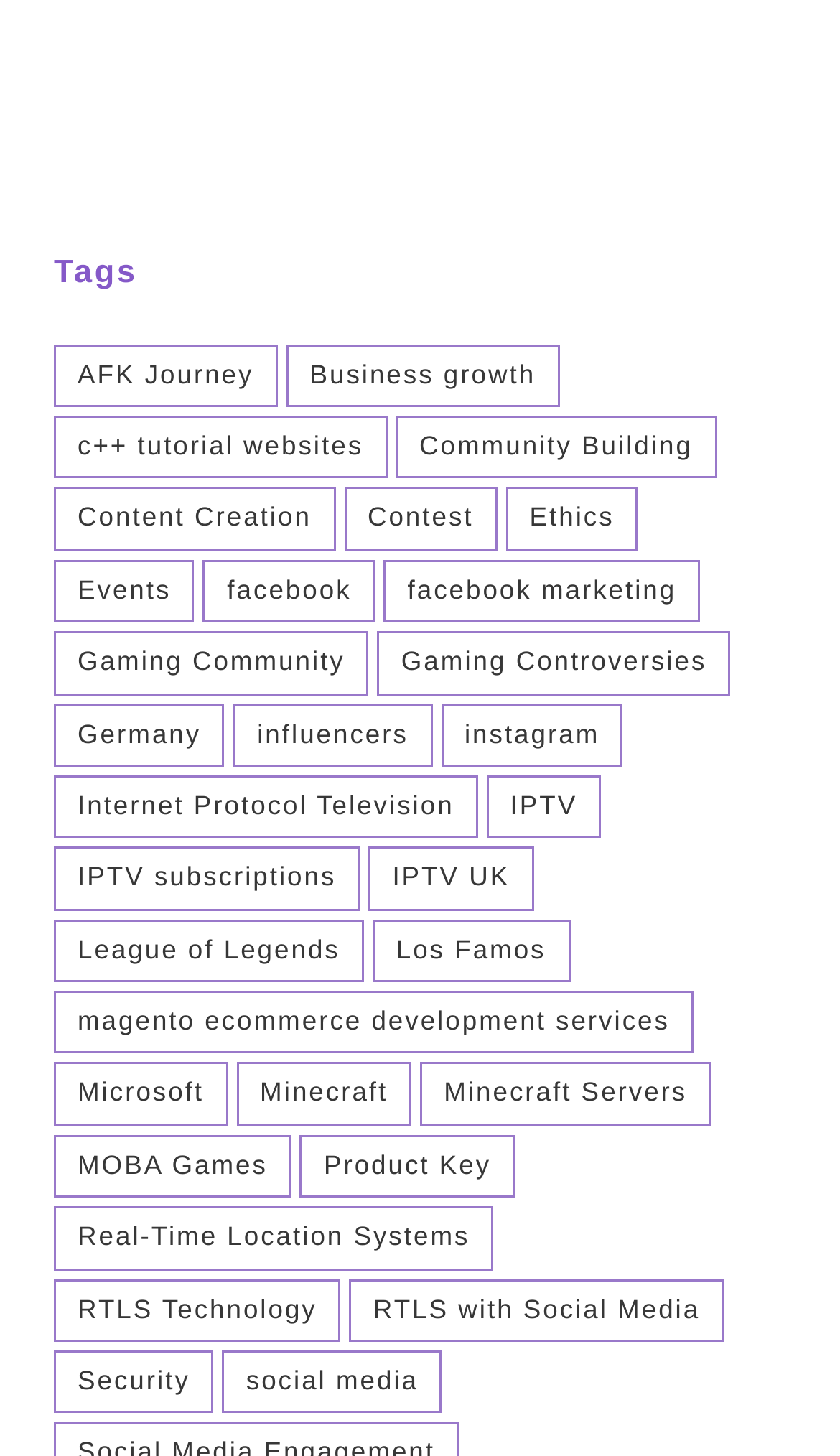Locate the bounding box coordinates of the item that should be clicked to fulfill the instruction: "Learn about Community Building".

[0.471, 0.286, 0.853, 0.329]